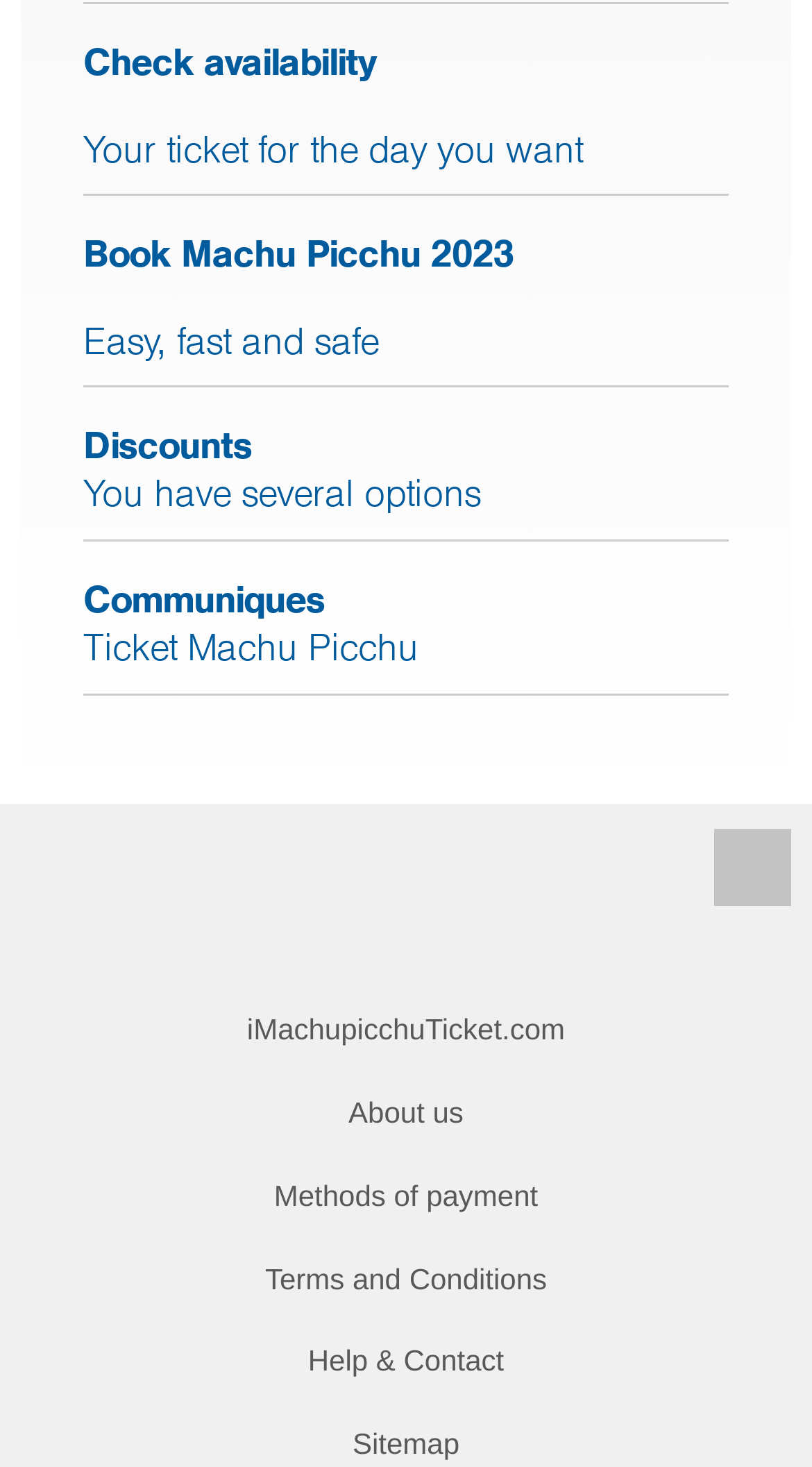What is the main purpose of this website?
Give a comprehensive and detailed explanation for the question.

Based on the links and headings on the webpage, it appears that the main purpose of this website is to allow users to book tickets for Machu Picchu, as well as check availability and explore discounts.